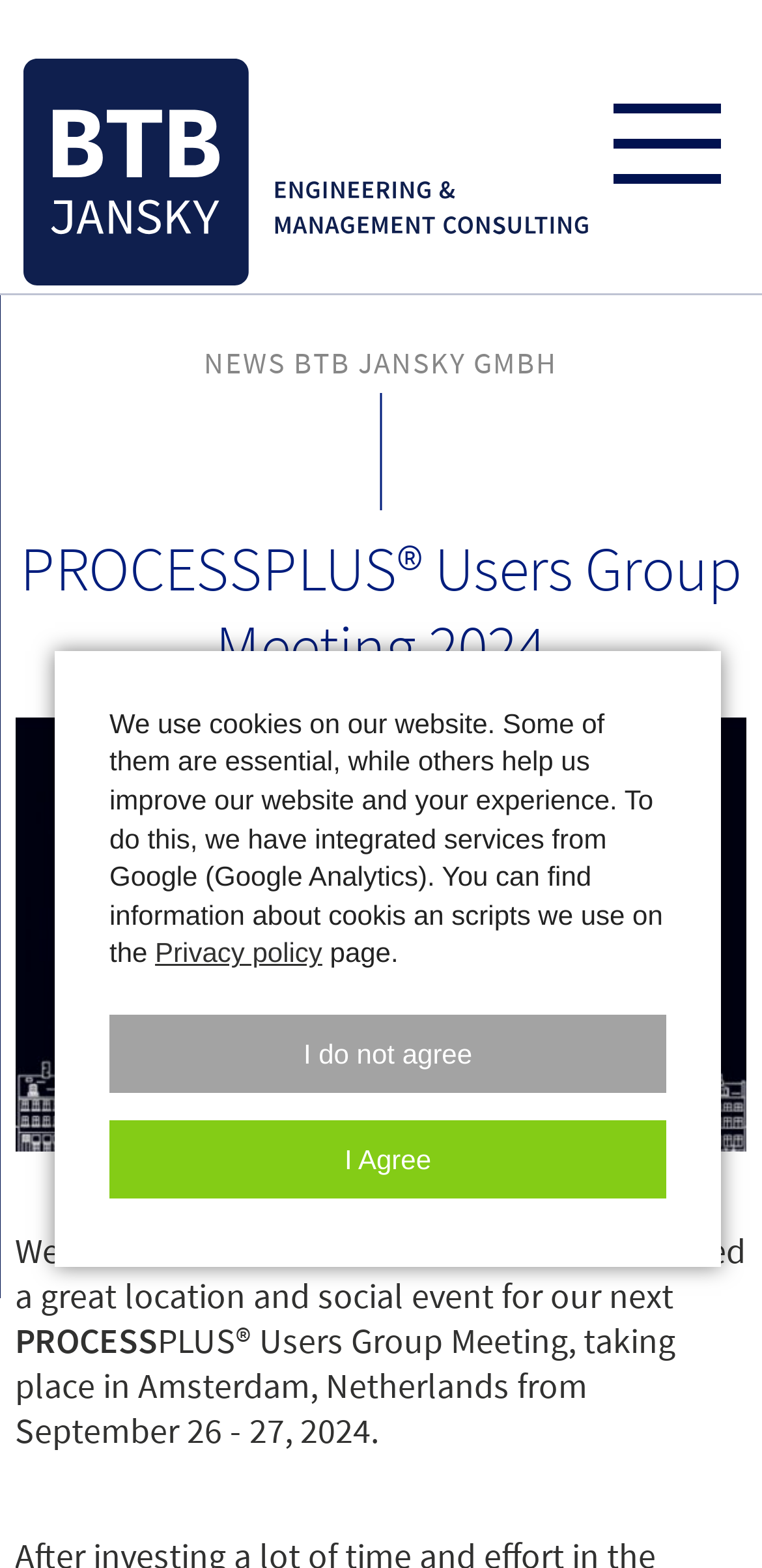How many buttons are there in the cookie policy section?
Answer the question with a single word or phrase, referring to the image.

2